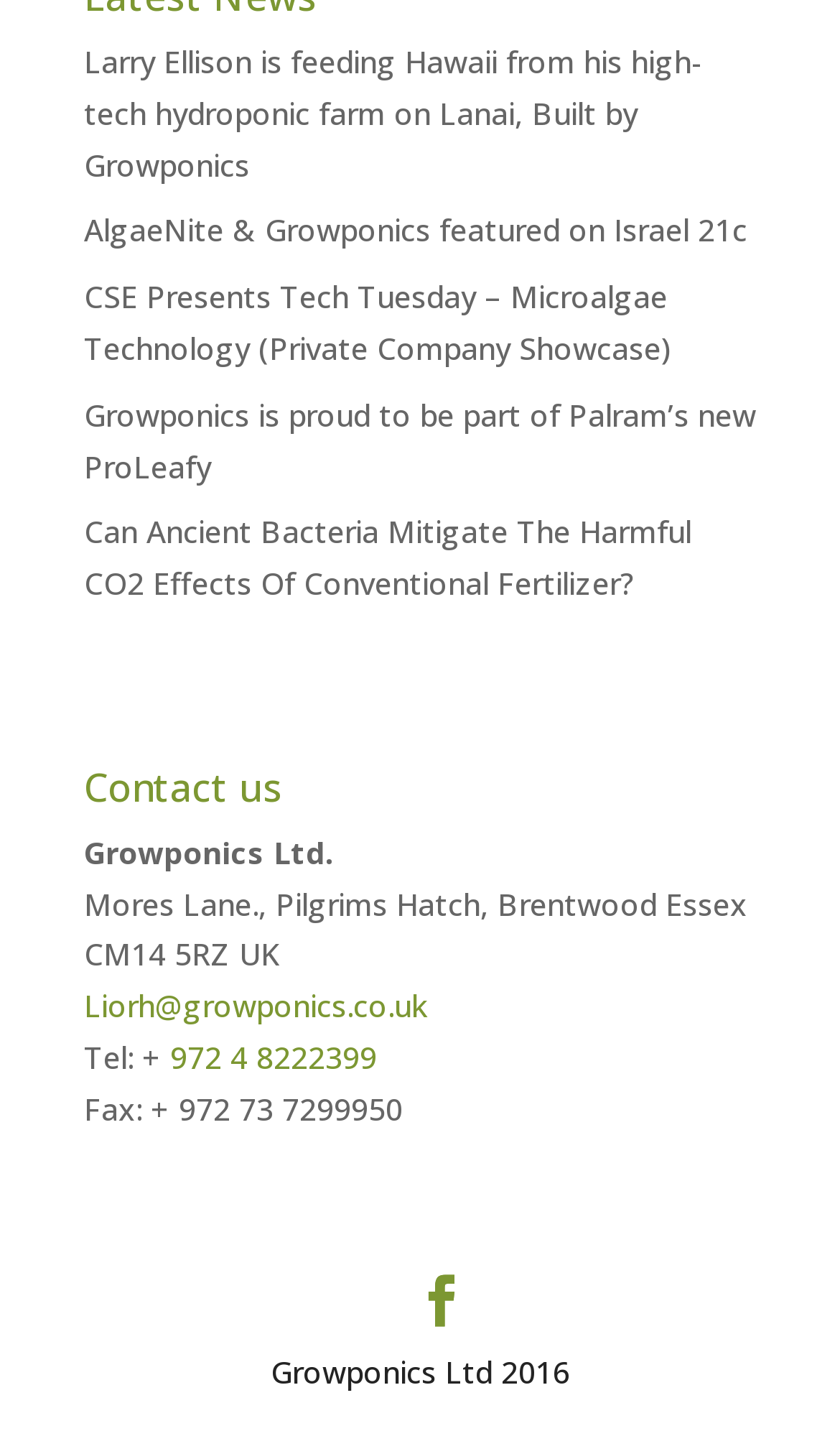Find the bounding box coordinates of the area to click in order to follow the instruction: "Contact us".

[0.1, 0.536, 0.9, 0.578]